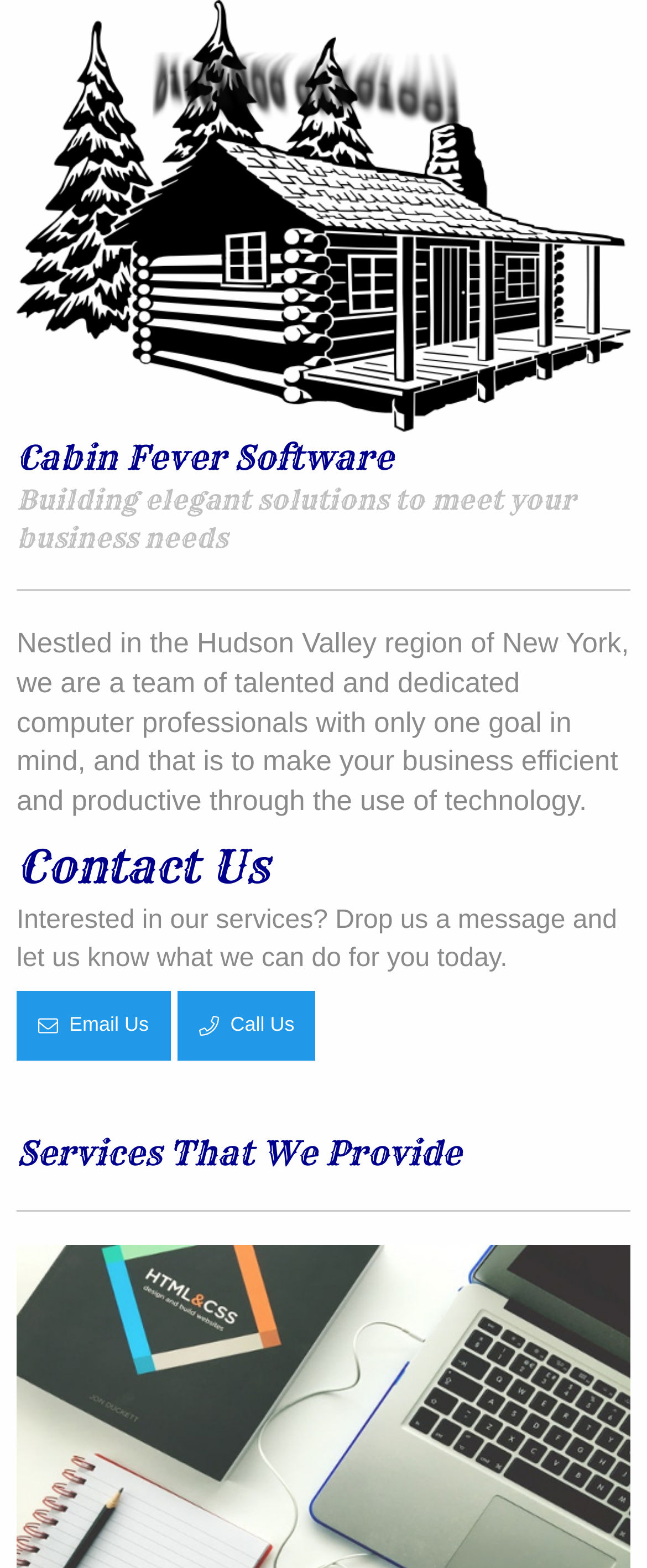Determine the bounding box for the UI element that matches this description: "Email Us".

[0.026, 0.632, 0.263, 0.676]